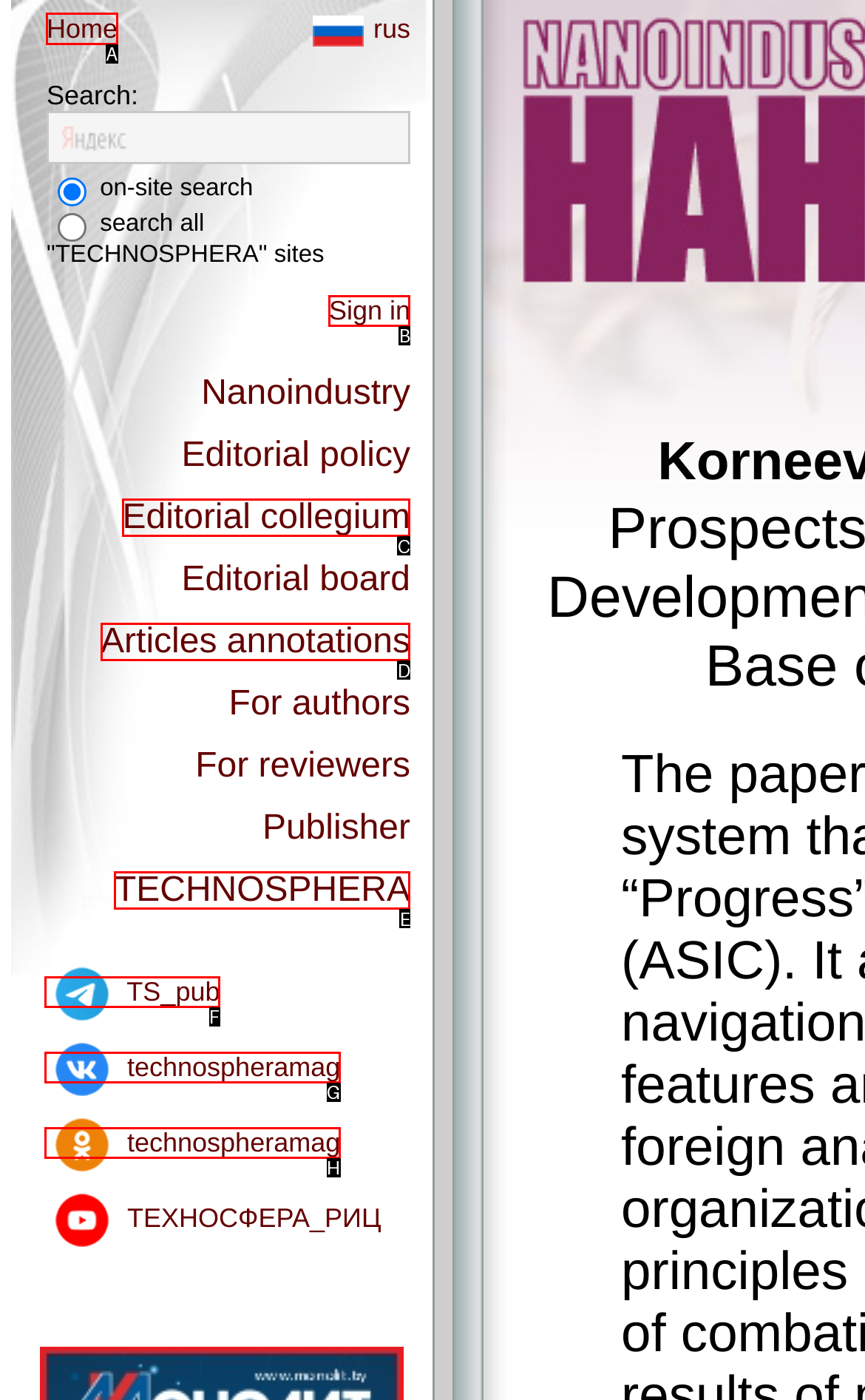Select the correct UI element to complete the task: Click the 'Sign in' link
Please provide the letter of the chosen option.

B